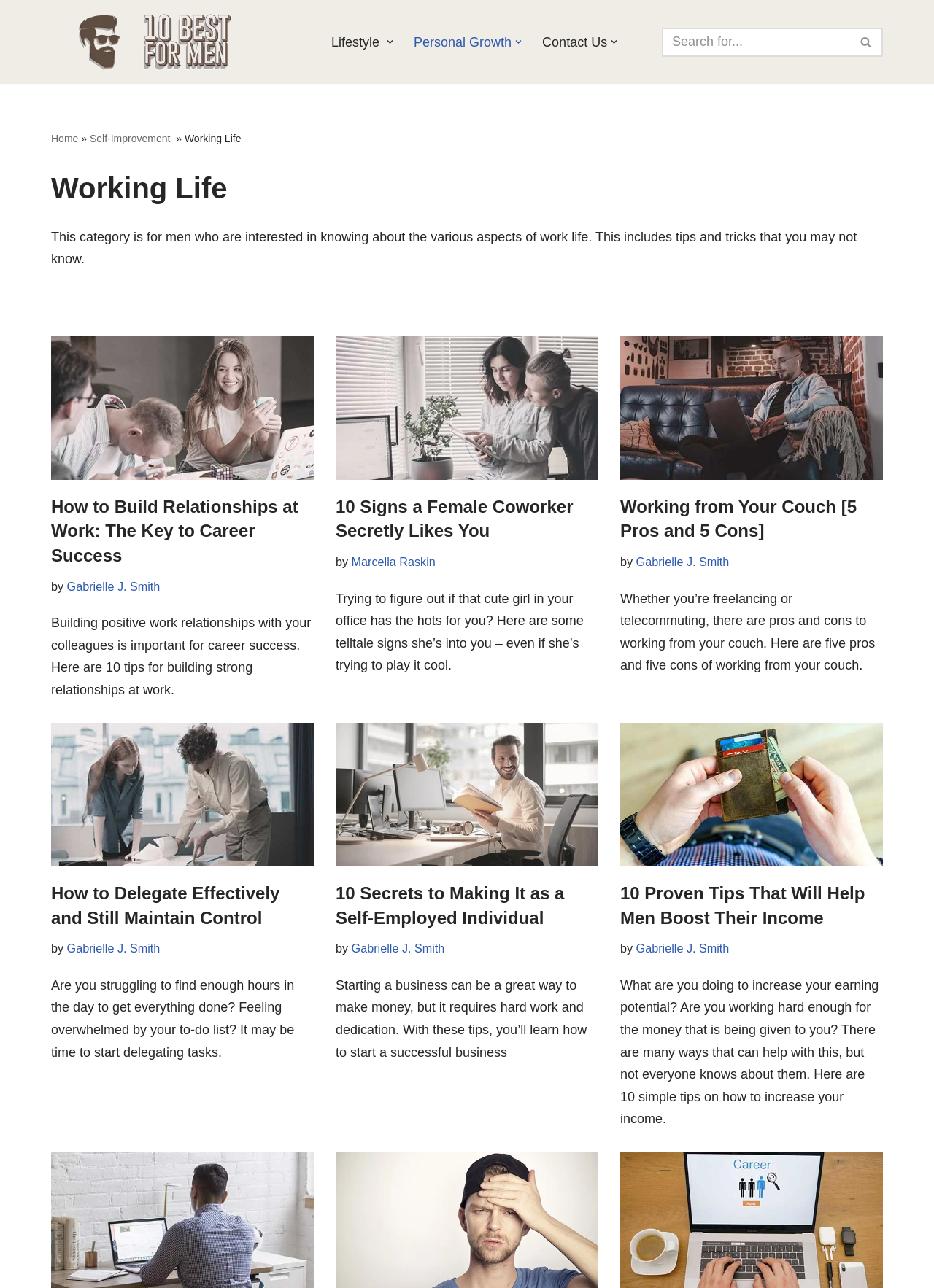Can you pinpoint the bounding box coordinates for the clickable element required for this instruction: "Read How to Build Relationships at Work article"? The coordinates should be four float numbers between 0 and 1, i.e., [left, top, right, bottom].

[0.055, 0.261, 0.336, 0.372]